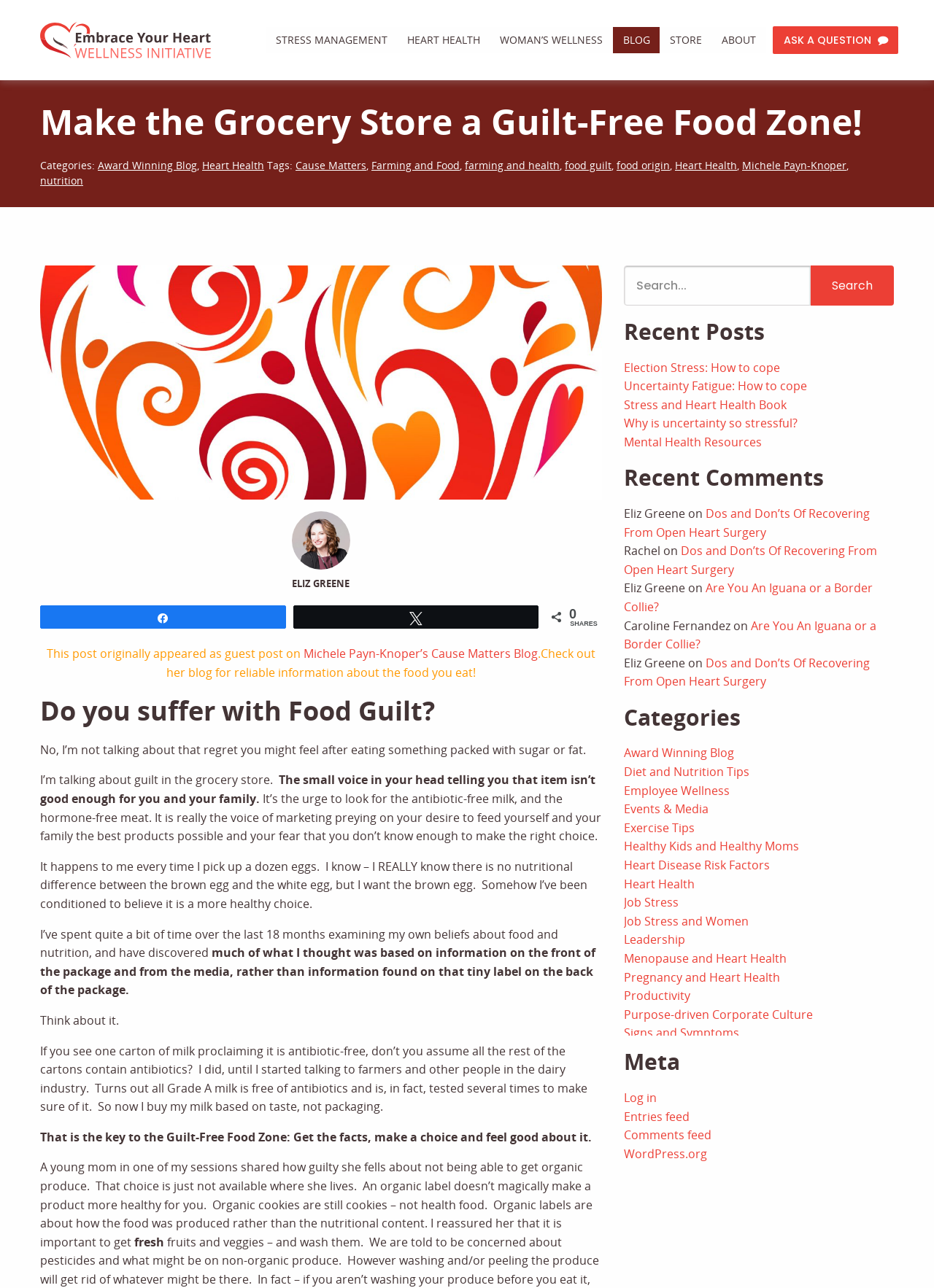Please give a short response to the question using one word or a phrase:
What is the author's name?

Eliz Greene